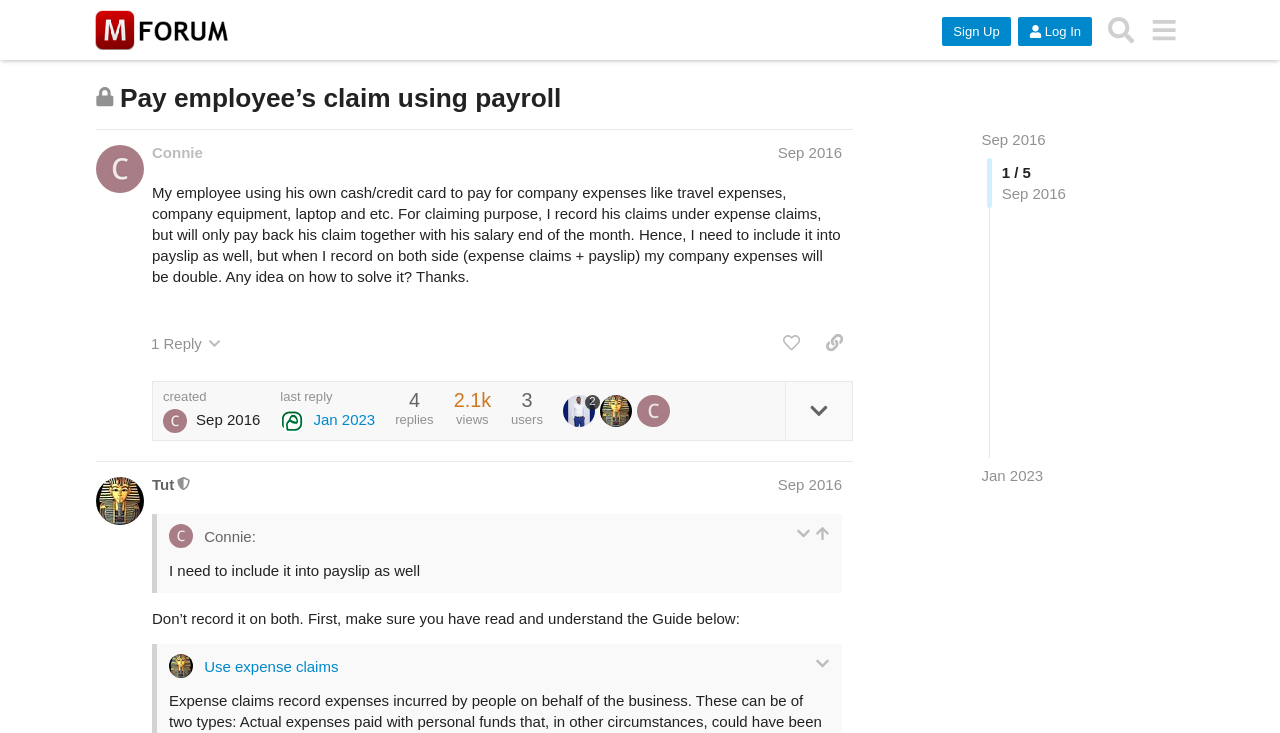Articulate a complete and detailed caption of the webpage elements.

This webpage appears to be a forum discussion thread. At the top, there is a header section with a logo and navigation buttons, including "Sign Up", "Log In", and "Search". Below the header, there is a heading that indicates the topic of the discussion, "Pay employee's claim using payroll", and a notification that the topic is closed and no longer accepts new replies.

The main content of the page is a discussion thread with two posts. The first post, made by "Connie" in September 2016, describes a scenario where an employee uses their own cash or credit card to pay for company expenses and asks for advice on how to handle the expense claims and payroll. The post has a "like" button, a "reply" button, and a "copy link" button.

Below the first post, there are several statistics, including the number of replies, views, and users who have participated in the discussion. There is also a link to the last reply, which was made in January 2023.

The second post, made by "Tut", a moderator, responds to Connie's question and provides guidance on how to handle the expense claims and payroll. The post has an "expand/collapse" button, which allows the user to show or hide the quoted text from the original post.

Throughout the page, there are several images, including icons for the navigation buttons, the logo, and the user avatars. The layout is organized, with clear headings and concise text, making it easy to follow the discussion thread.